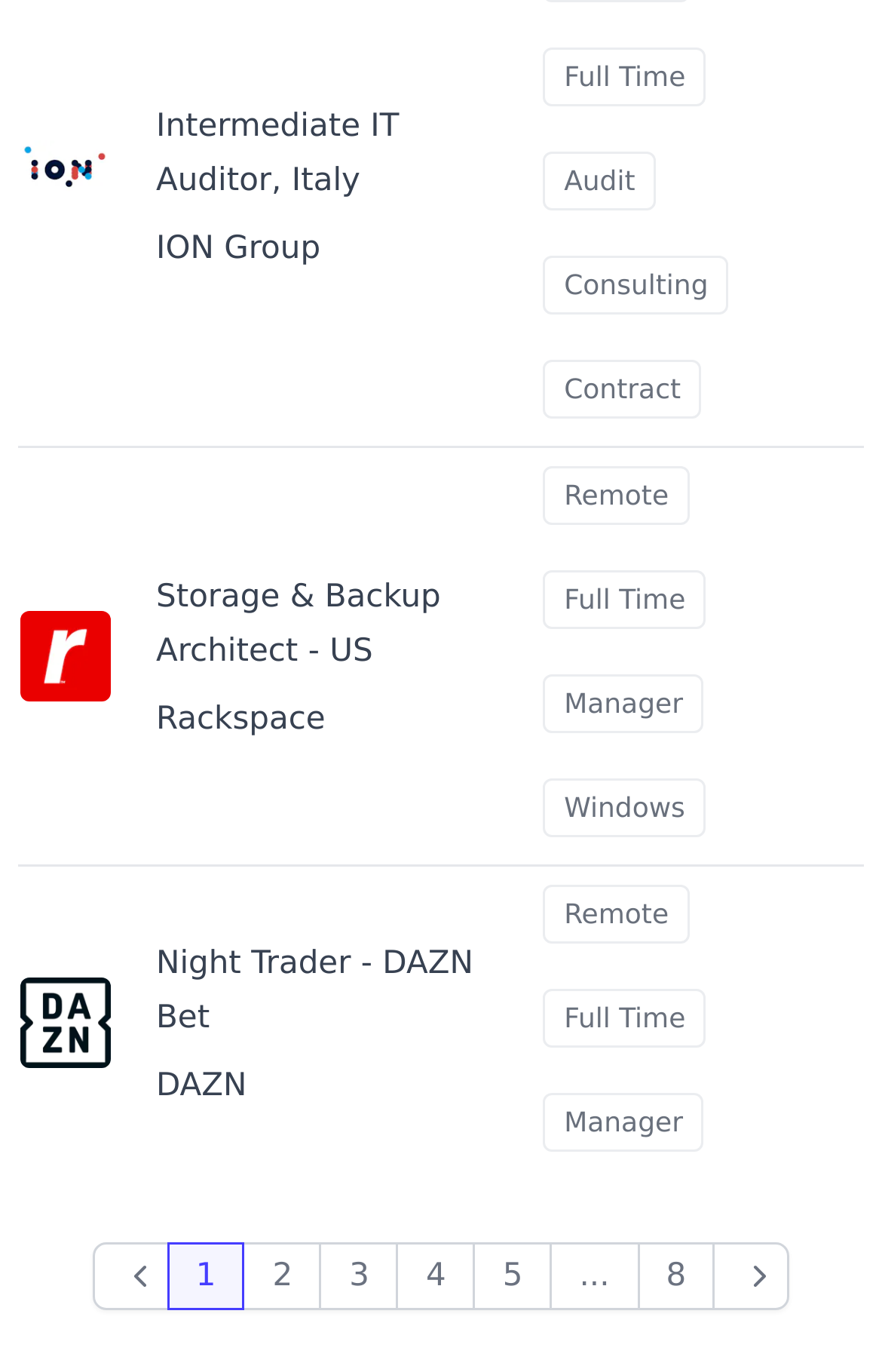Please identify the bounding box coordinates of the area that needs to be clicked to fulfill the following instruction: "Go to Rackspace homepage."

[0.177, 0.508, 0.593, 0.541]